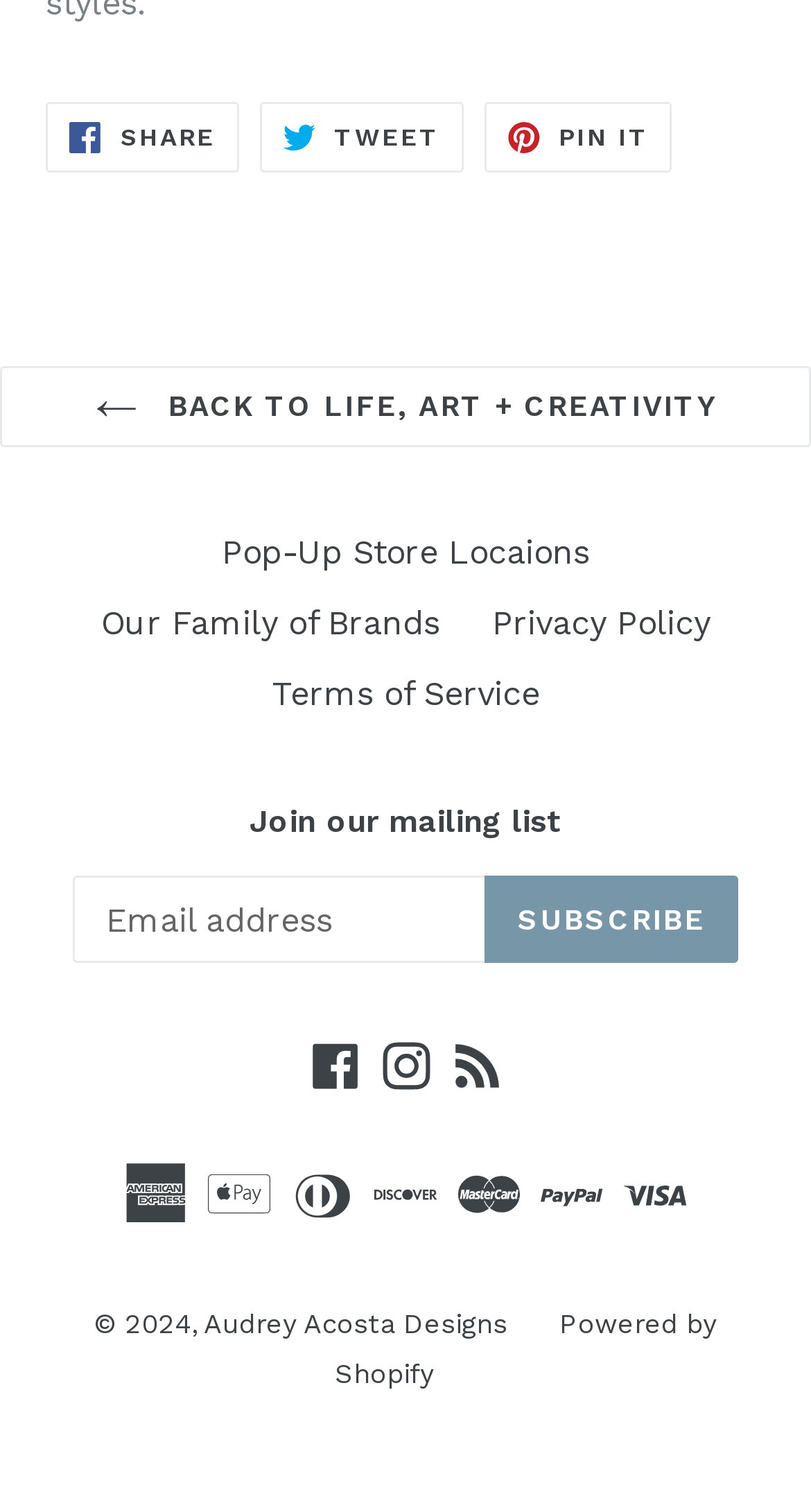Determine the bounding box for the UI element as described: "Pin it Pin on Pinterest". The coordinates should be represented as four float numbers between 0 and 1, formatted as [left, top, right, bottom].

[0.596, 0.068, 0.829, 0.115]